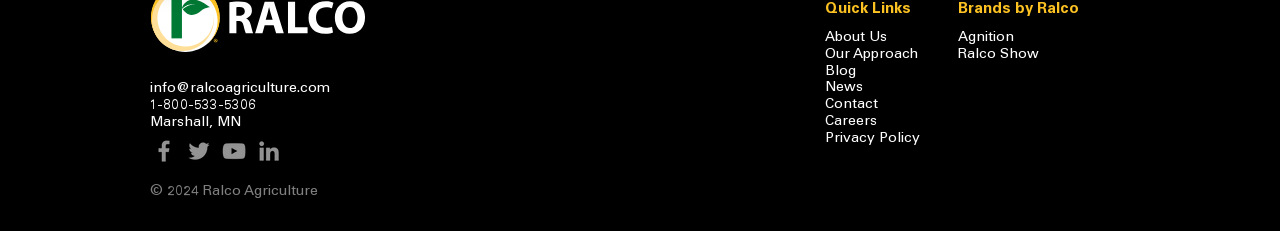Respond to the question below with a concise word or phrase:
What are the brands listed under 'Brands by Ralco'?

Agnition, Ralco Show